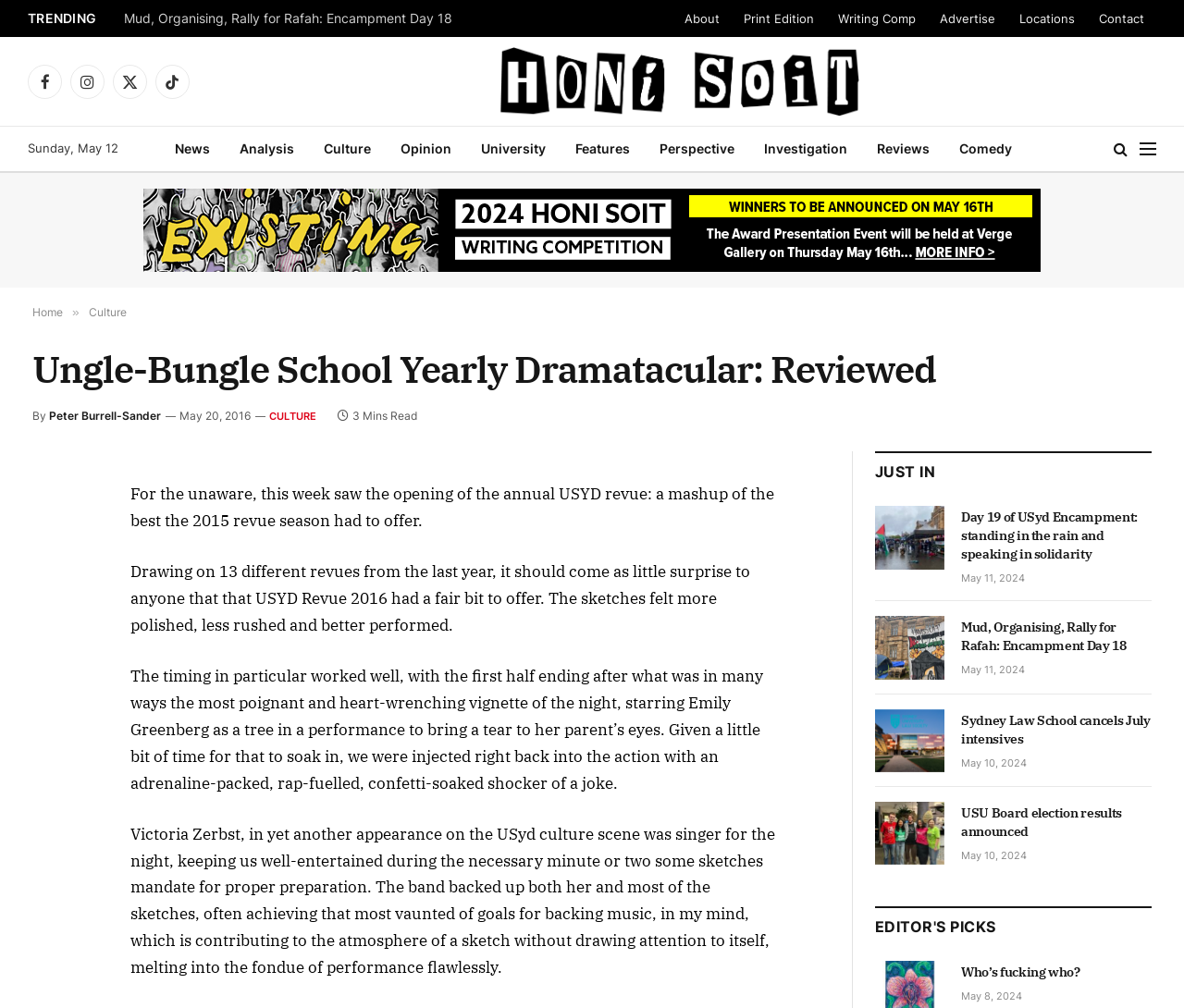Please identify the bounding box coordinates of the element that needs to be clicked to execute the following command: "Add to cart". Provide the bounding box using four float numbers between 0 and 1, formatted as [left, top, right, bottom].

None